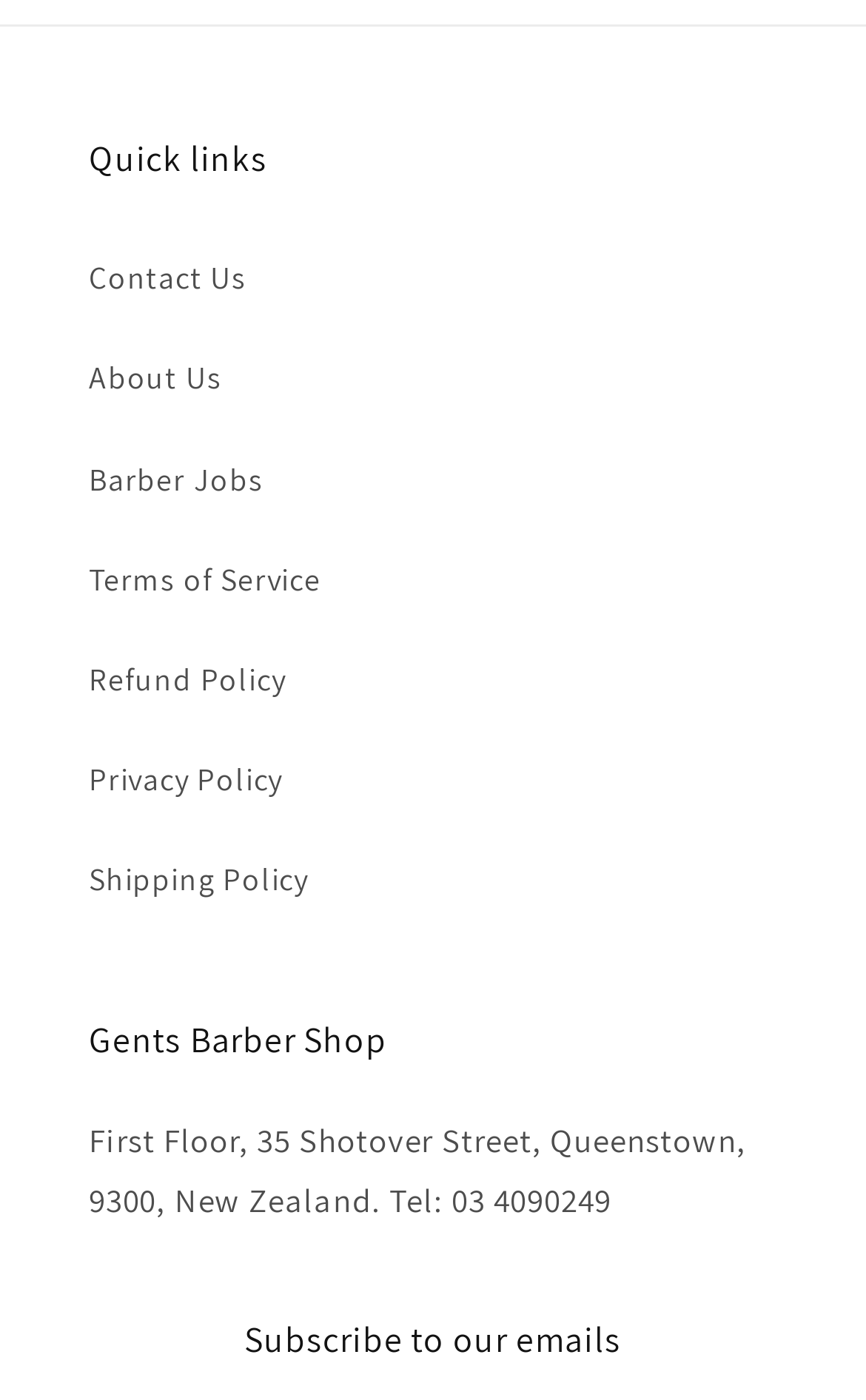Given the element description Terms of Service, identify the bounding box coordinates for the UI element on the webpage screenshot. The format should be (top-left x, top-left y, bottom-right x, bottom-right y), with values between 0 and 1.

[0.103, 0.379, 0.897, 0.45]